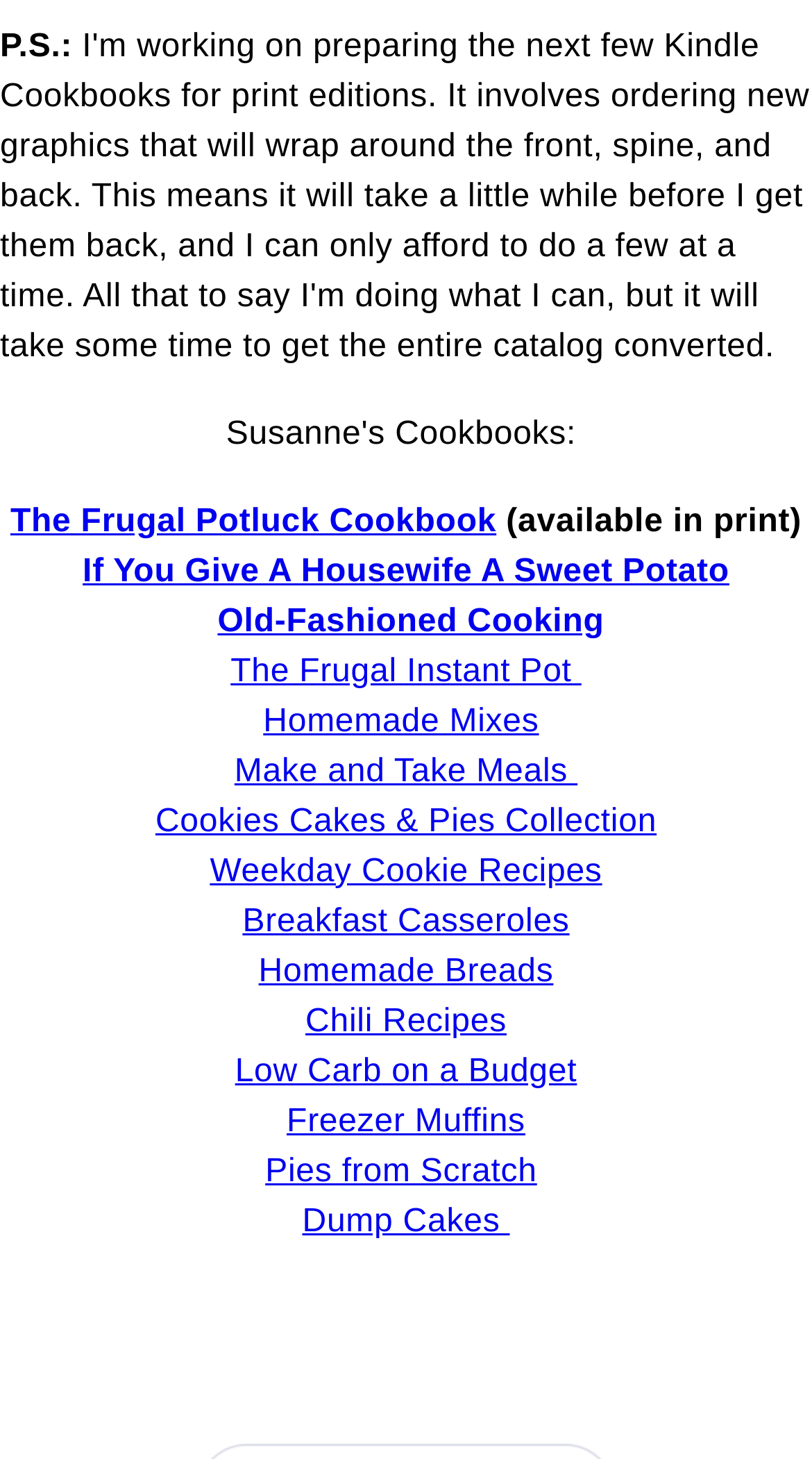Review the image closely and give a comprehensive answer to the question: Are all cookbooks available in print?

Not all cookbooks are available in print. Only 'The Frugal Potluck Cookbook' is explicitly mentioned as being 'available in print'. The other cookbooks do not have this notation, suggesting that they may not be available in print.